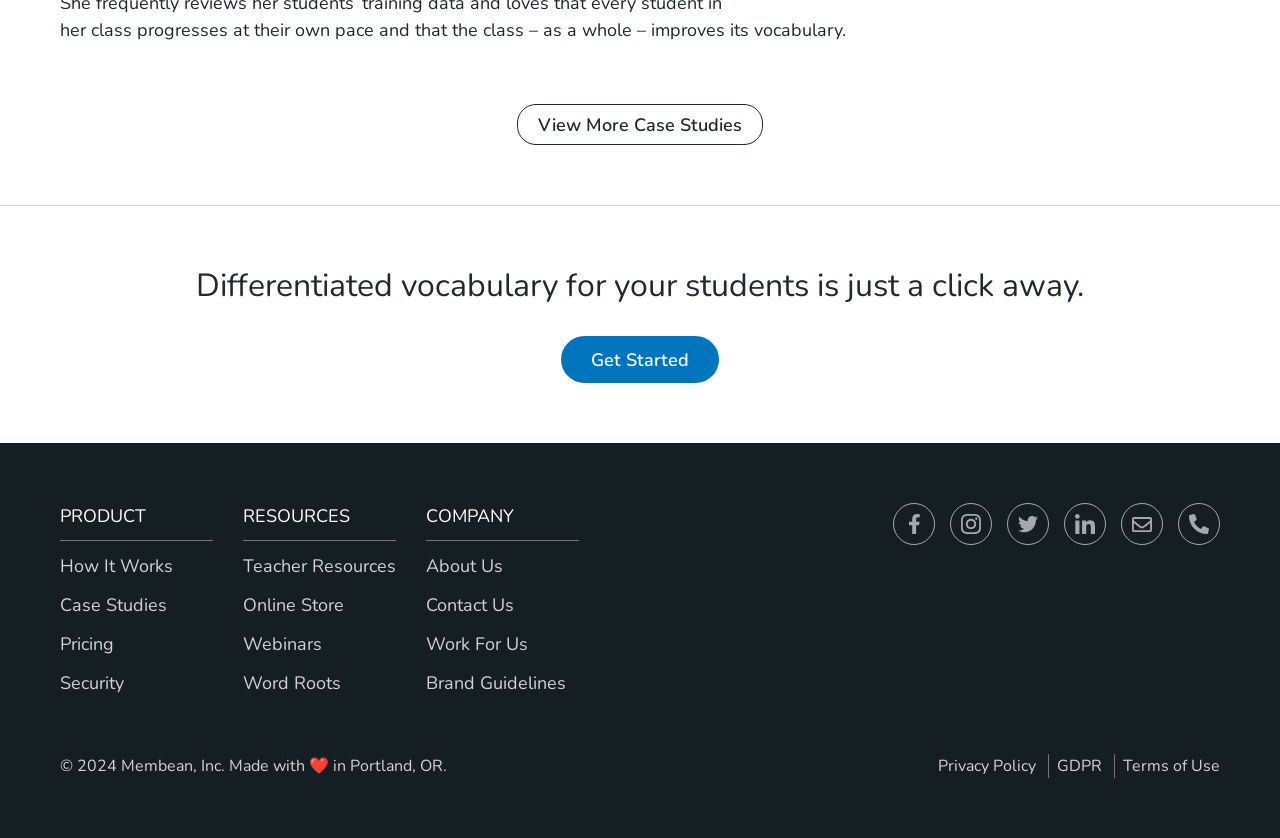Please identify the bounding box coordinates of the region to click in order to complete the given instruction: "View more case studies". The coordinates should be four float numbers between 0 and 1, i.e., [left, top, right, bottom].

[0.404, 0.125, 0.596, 0.173]